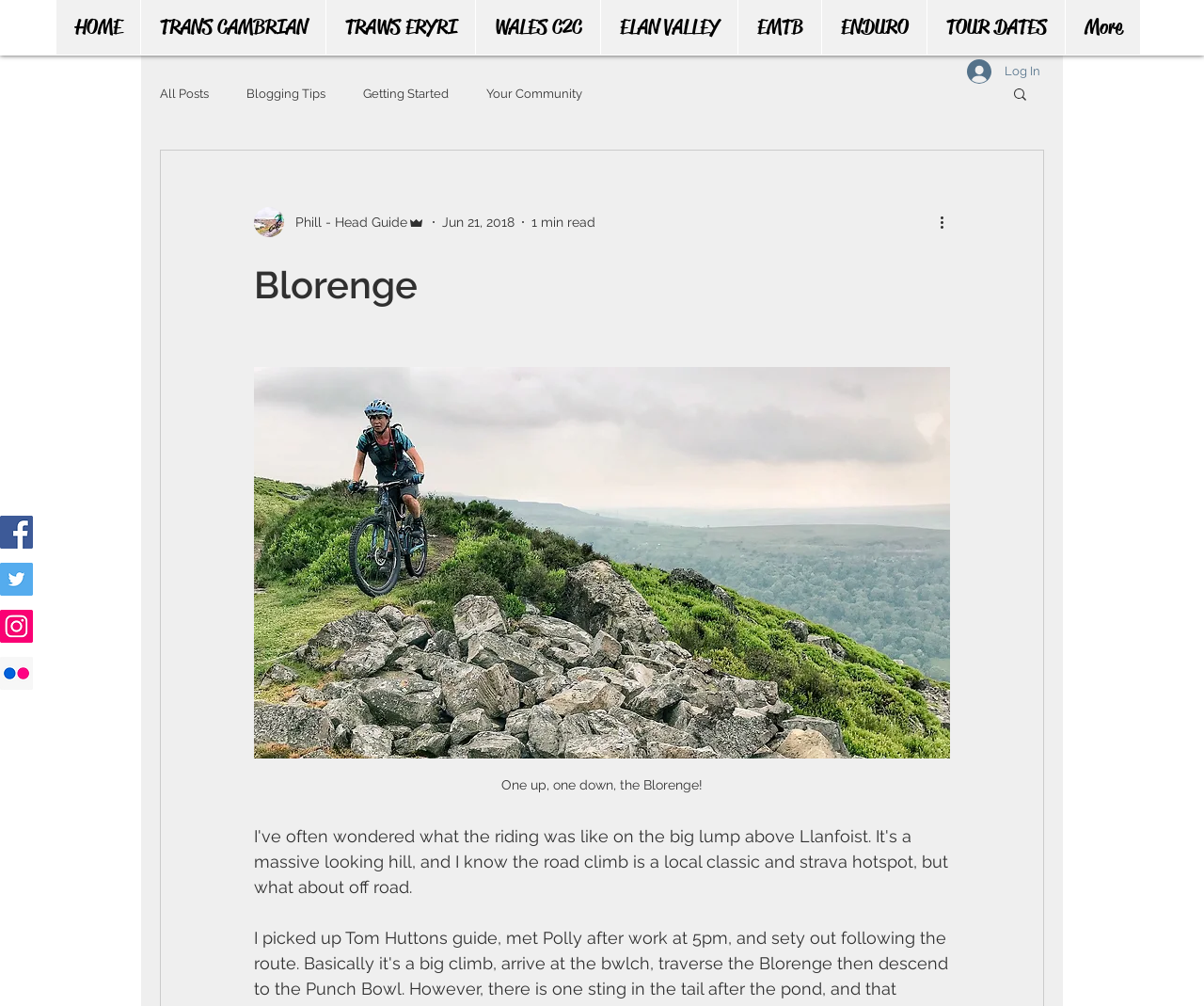Locate the bounding box coordinates of the element that should be clicked to execute the following instruction: "Click on the HOME link".

[0.047, 0.0, 0.116, 0.054]